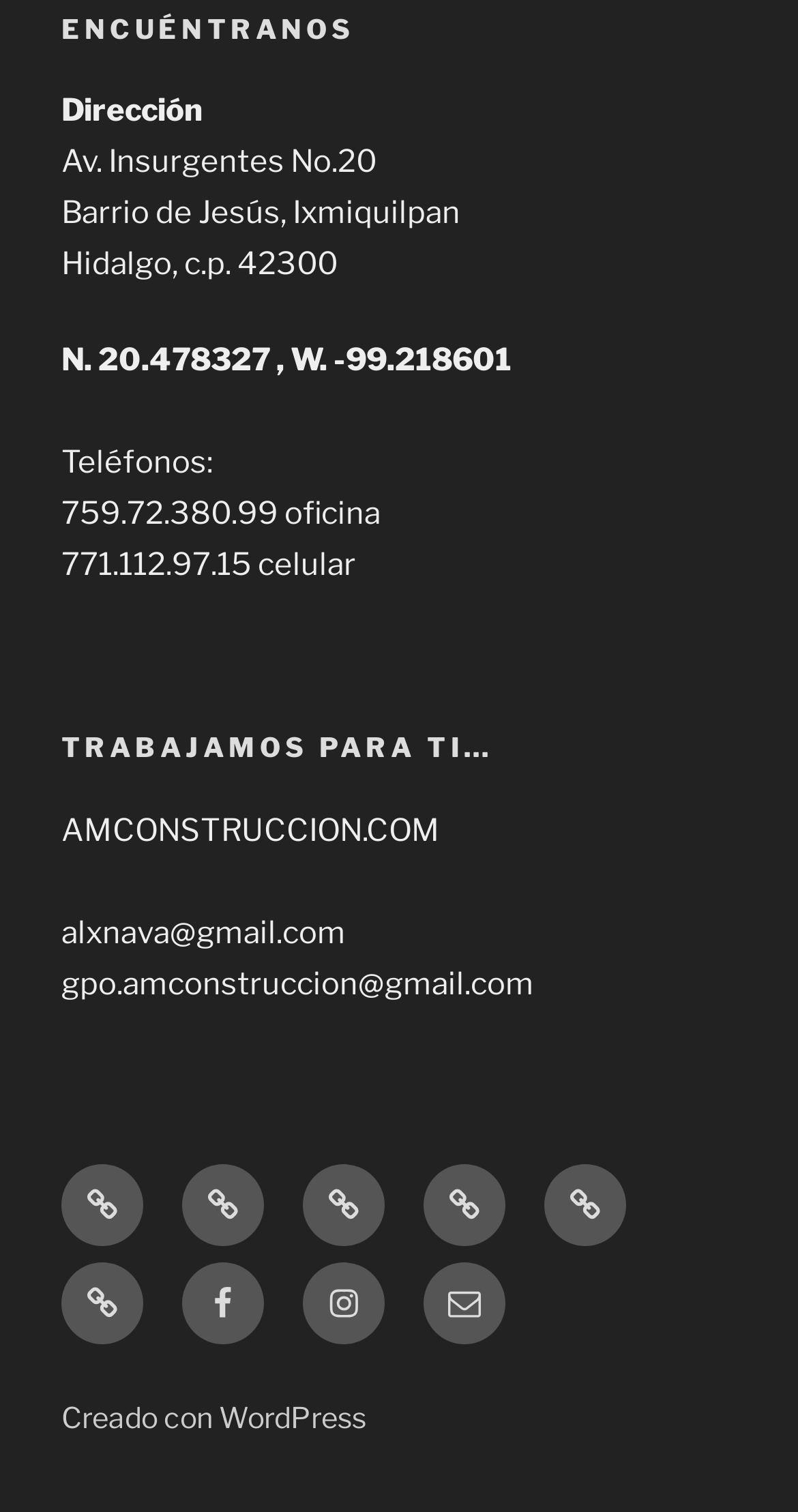Please identify the bounding box coordinates of the element that needs to be clicked to execute the following command: "browse August 2020". Provide the bounding box using four float numbers between 0 and 1, formatted as [left, top, right, bottom].

None